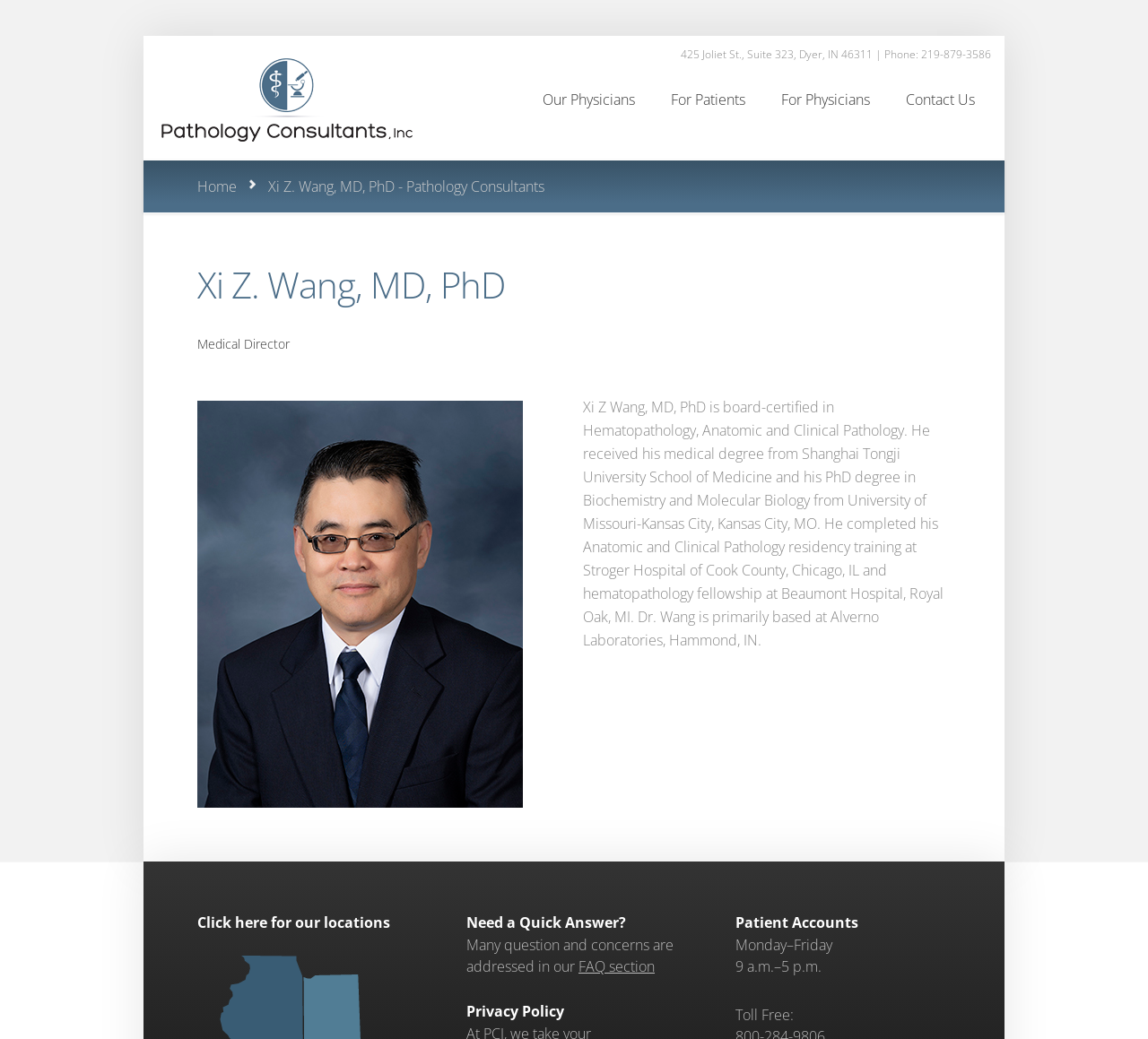Locate the bounding box coordinates of the element I should click to achieve the following instruction: "View Xi Z. Wang's profile".

[0.23, 0.17, 0.474, 0.189]